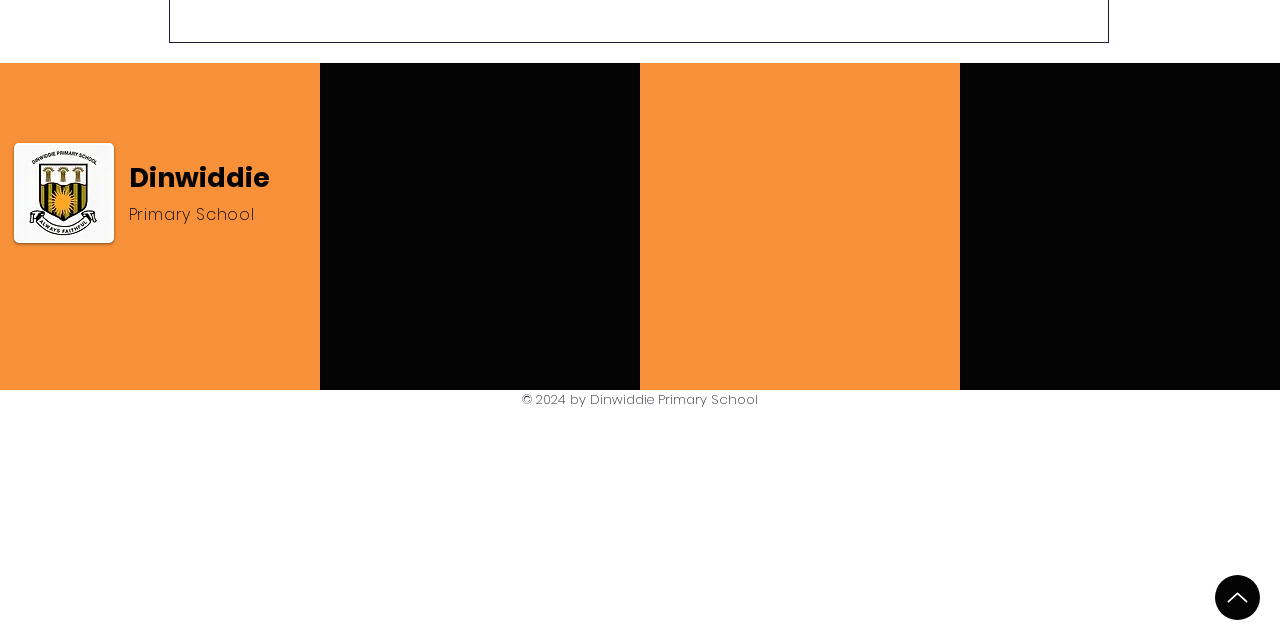Please provide the bounding box coordinate of the region that matches the element description: Primary School. Coordinates should be in the format (top-left x, top-left y, bottom-right x, bottom-right y) and all values should be between 0 and 1.

[0.1, 0.317, 0.203, 0.353]